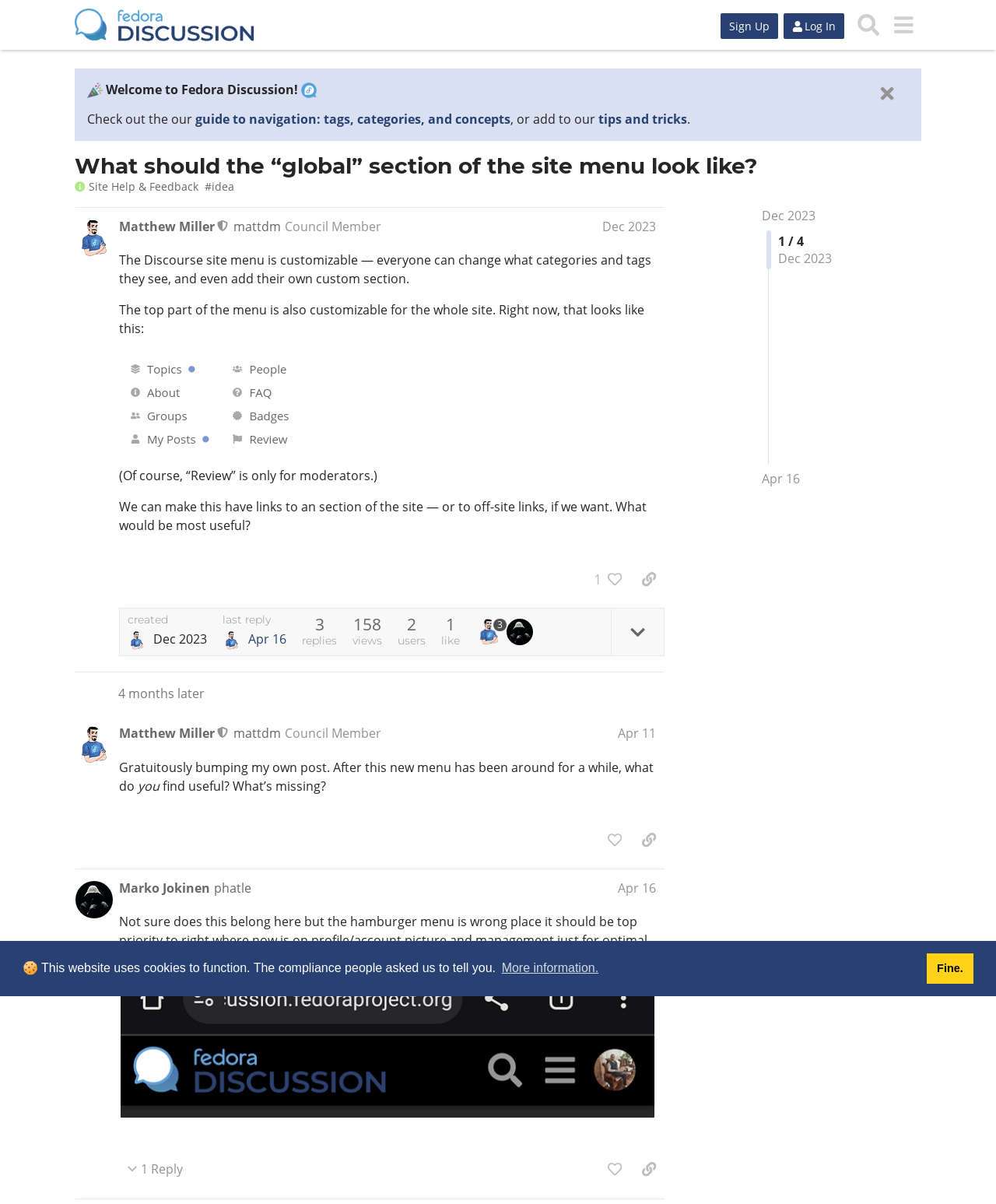Please give a concise answer to this question using a single word or phrase: 
Who is the author of the first post?

Matthew Miller